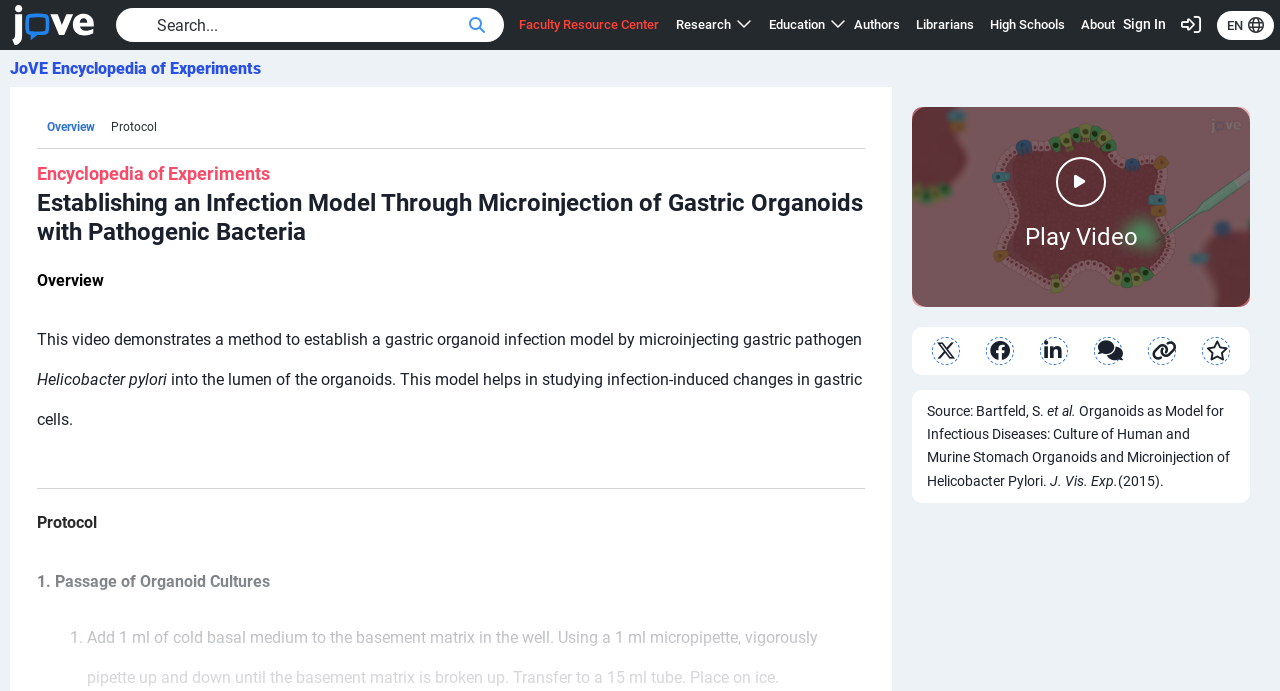Generate the title text from the webpage.

Establishing an Infection Model Through Microinjection of Gastric Organoids with Pathogenic Bacteria